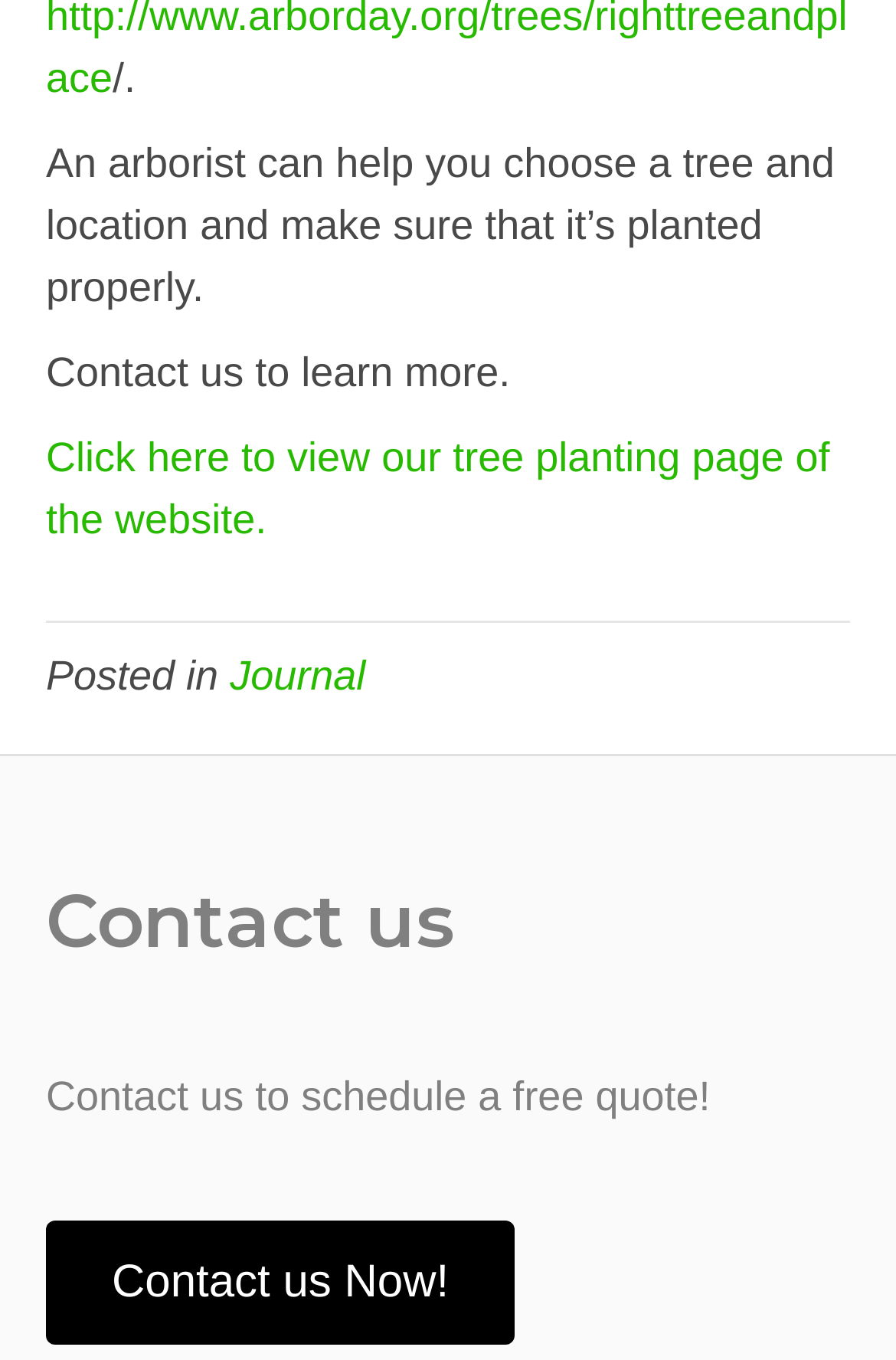Identify the coordinates of the bounding box for the element described below: "Contact us Now!". Return the coordinates as four float numbers between 0 and 1: [left, top, right, bottom].

[0.051, 0.897, 0.574, 0.989]